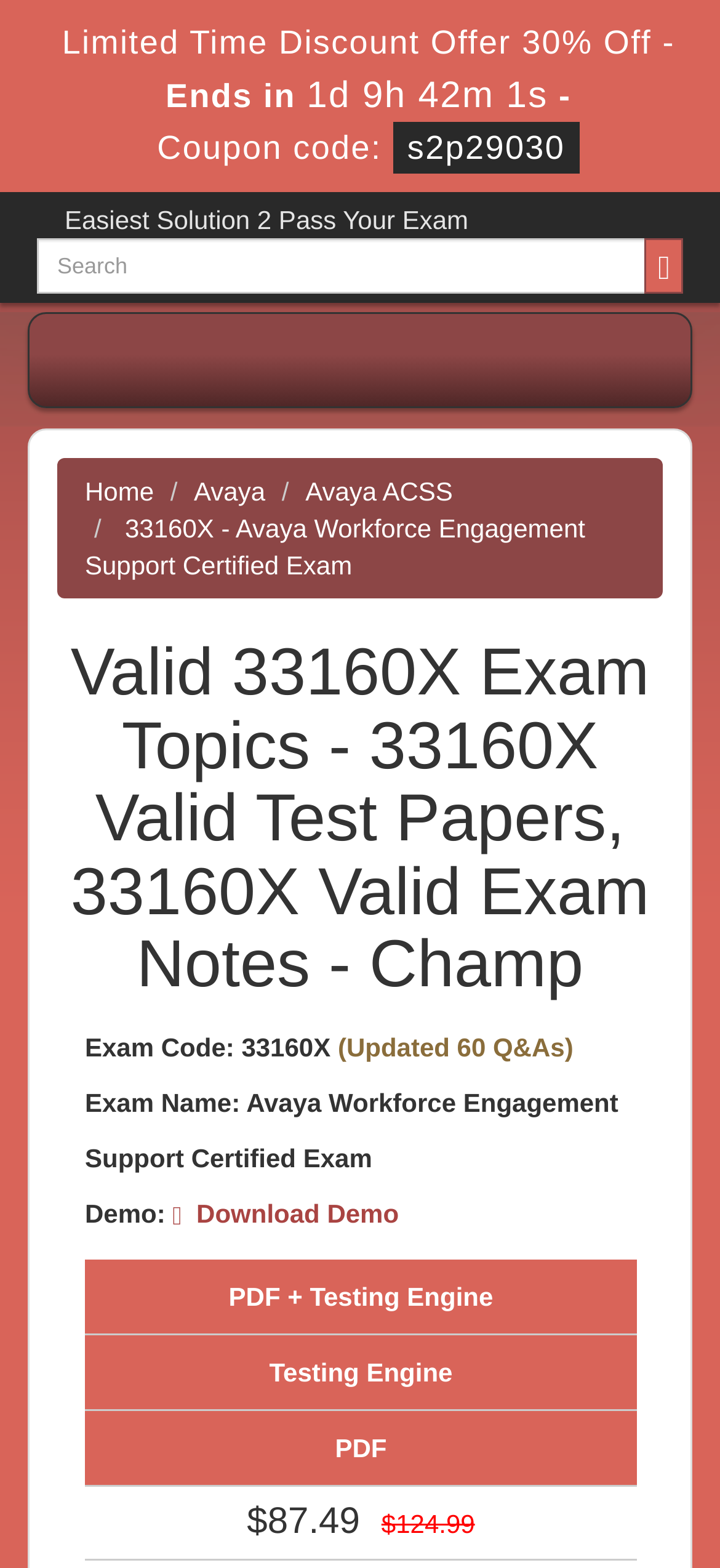What is the name of the exam?
Based on the content of the image, thoroughly explain and answer the question.

The name of the exam can be found in the static text element below the 'Exam Code: 33160X' text, which states 'Exam Name: Avaya Workforce Engagement Support Certified Exam'.